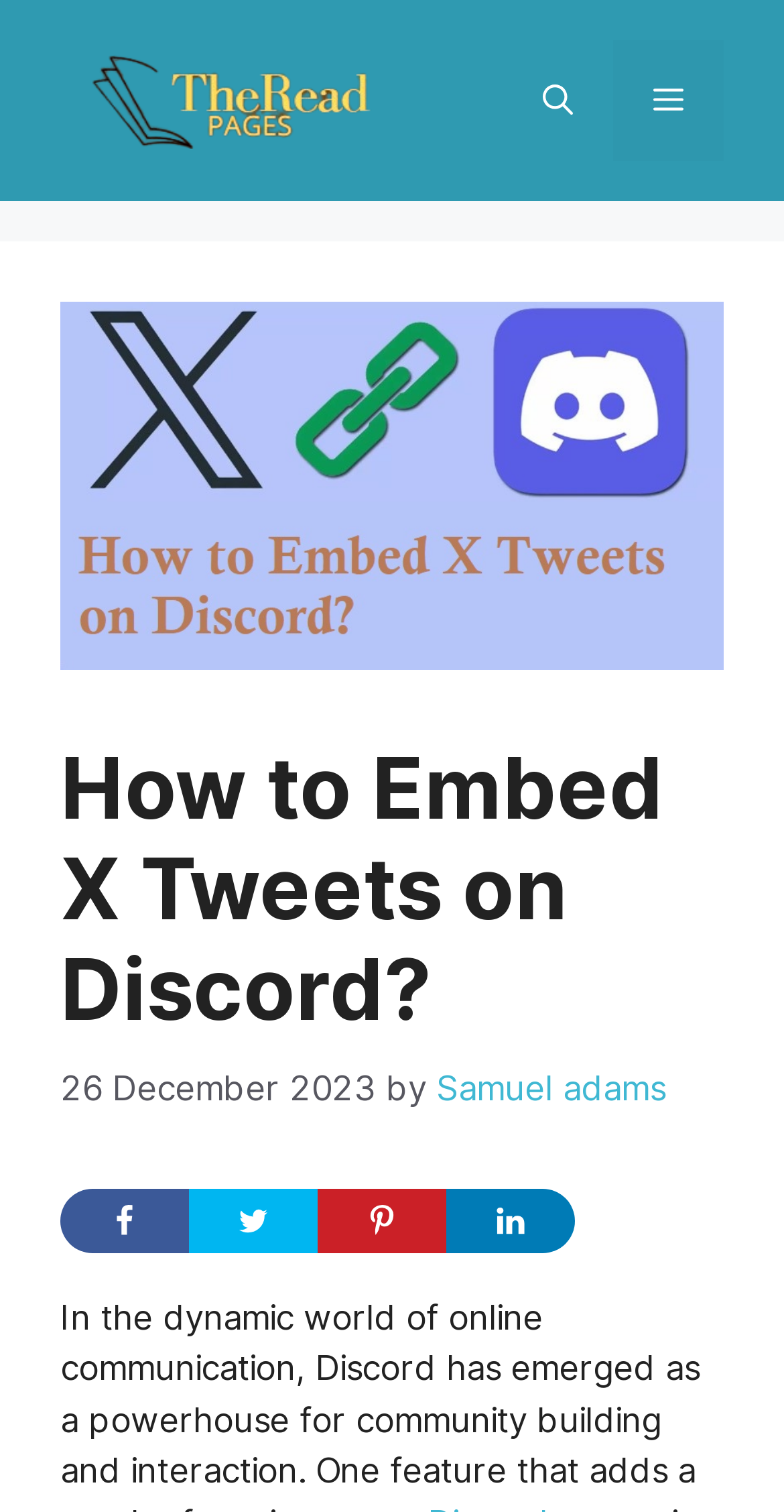Please identify the bounding box coordinates of the element on the webpage that should be clicked to follow this instruction: "Click the site logo". The bounding box coordinates should be given as four float numbers between 0 and 1, formatted as [left, top, right, bottom].

[0.077, 0.034, 0.526, 0.099]